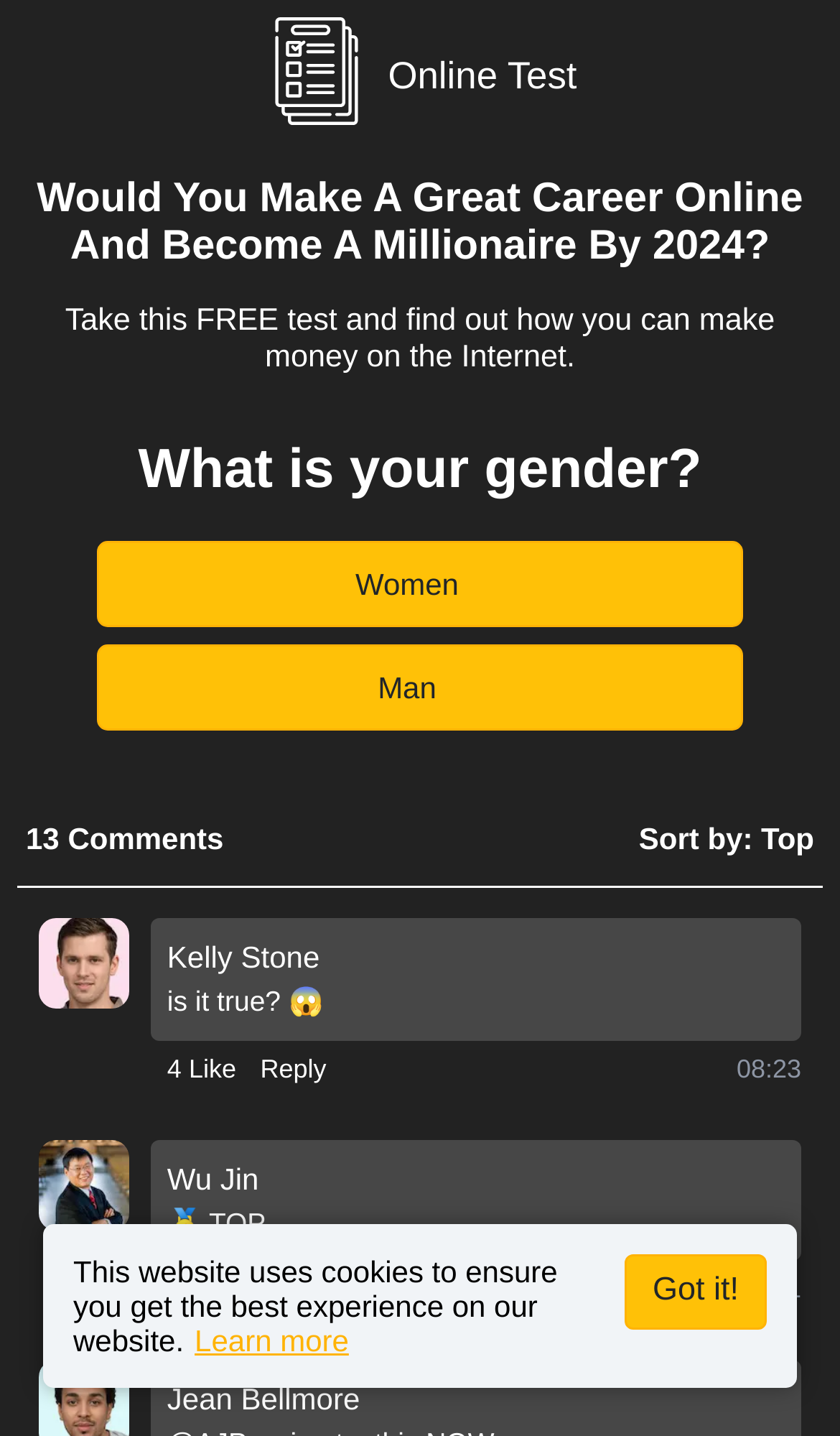Describe the entire webpage, focusing on both content and design.

The webpage is an online survey platform that invites users to participate and share their insights. At the top left corner, there is a logo image. Next to it, there is a static text "Online Test". Below these elements, there are two headings that ask users if they can make a great career online and become a millionaire by 2024, and invite them to take a free test to find out how they can make money on the internet.

In the middle of the page, there is a section that asks users about their gender, with two buttons "Women" and "Man" to select from. Below this section, there are several comments or posts from users, each with a profile picture, a comment text, and buttons to like or reply. The comments are sorted by top, and there is an option to change the sorting order.

At the bottom of the page, there is a notice that informs users that the website uses cookies to ensure the best experience, with a link to learn more and a button to acknowledge this notice.